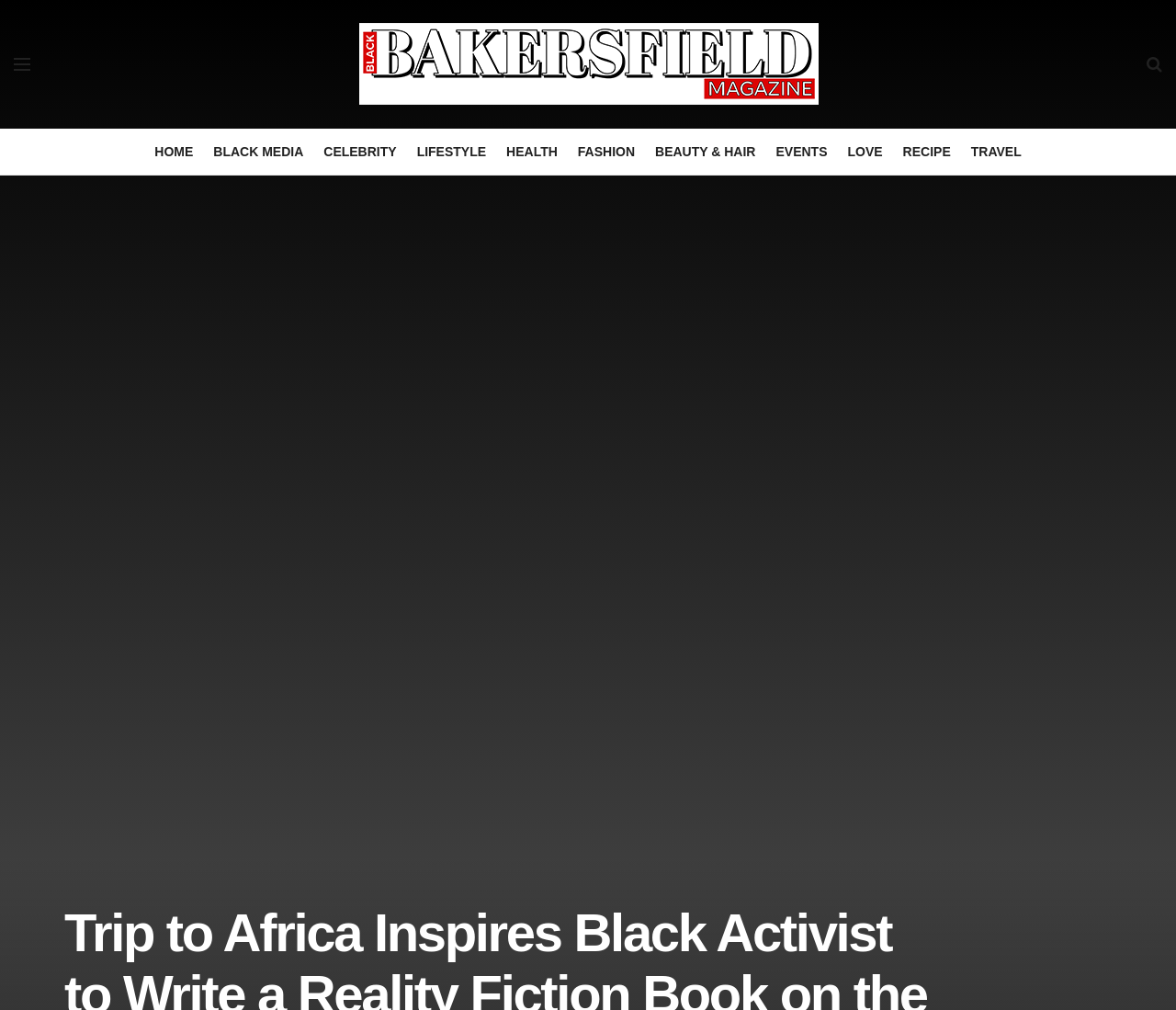Provide an in-depth caption for the elements present on the webpage.

The webpage appears to be the homepage of Bakersfield Black Magazine, a online publication focused on the African American community. At the top left of the page, there is a link to the magazine's homepage, accompanied by a small image of the magazine's logo. 

Below the logo, there is a horizontal navigation menu with 11 links, including "HOME", "BLACK MEDIA", "CELEBRITY", "LIFESTYLE", "HEALTH", "FASHION", "BEAUTY & HAIR", "EVENTS", "LOVE", "RECIPE", and "TRAVEL". These links are evenly spaced and span across the top of the page.

On the top right corner, there is a small icon represented by a Unicode character, possibly a search or settings icon. 

The main content of the page is not immediately clear, but the title "Trip to Africa Inspires Black Activist to Write a Reality Fiction Book on the Global Water Crisis" suggests that the page may feature an article or news story about a book written by a black activist inspired by their trip to Africa, focusing on the global water crisis.